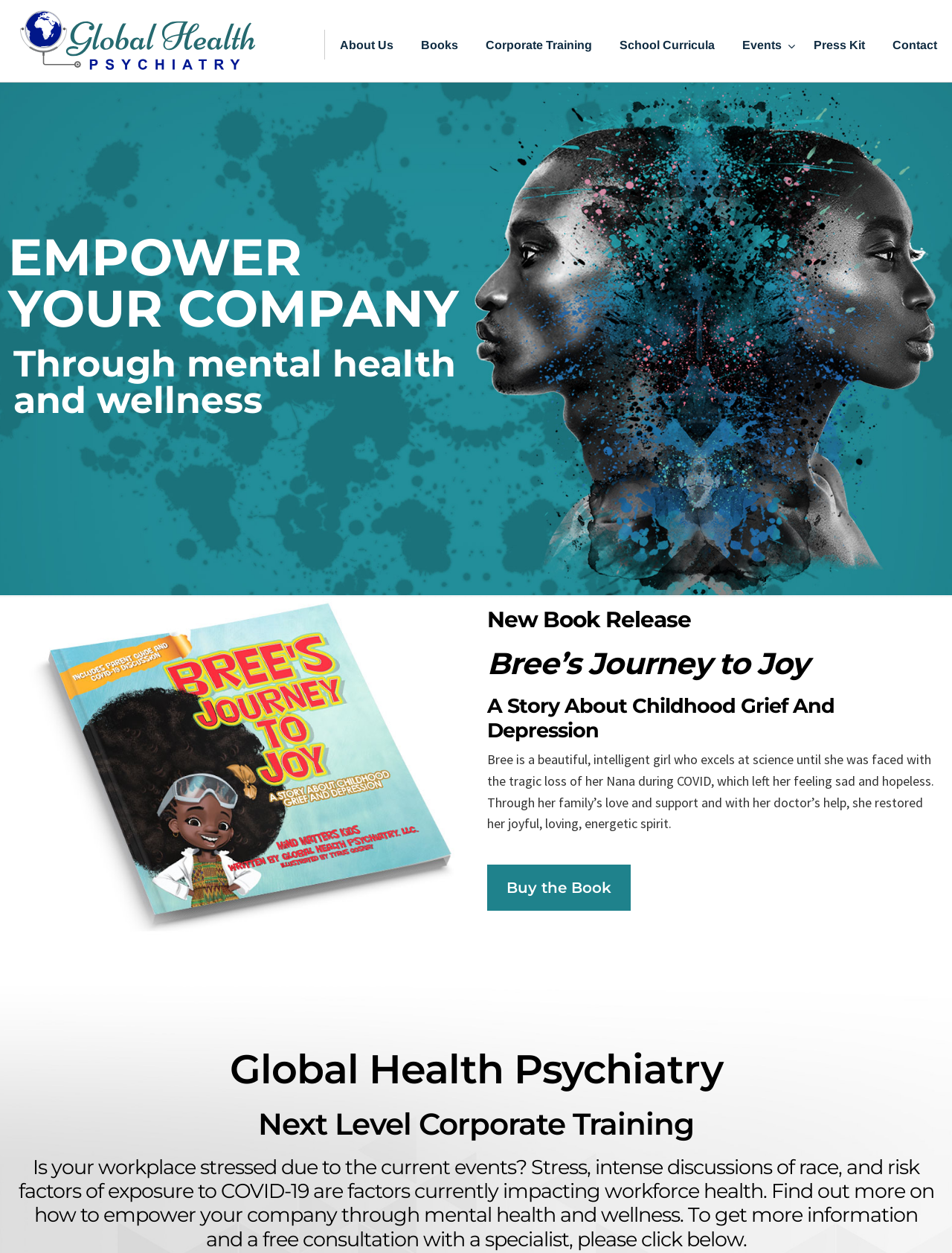Please determine the bounding box coordinates of the element to click in order to execute the following instruction: "Click on About Us". The coordinates should be four float numbers between 0 and 1, specified as [left, top, right, bottom].

[0.341, 0.024, 0.429, 0.049]